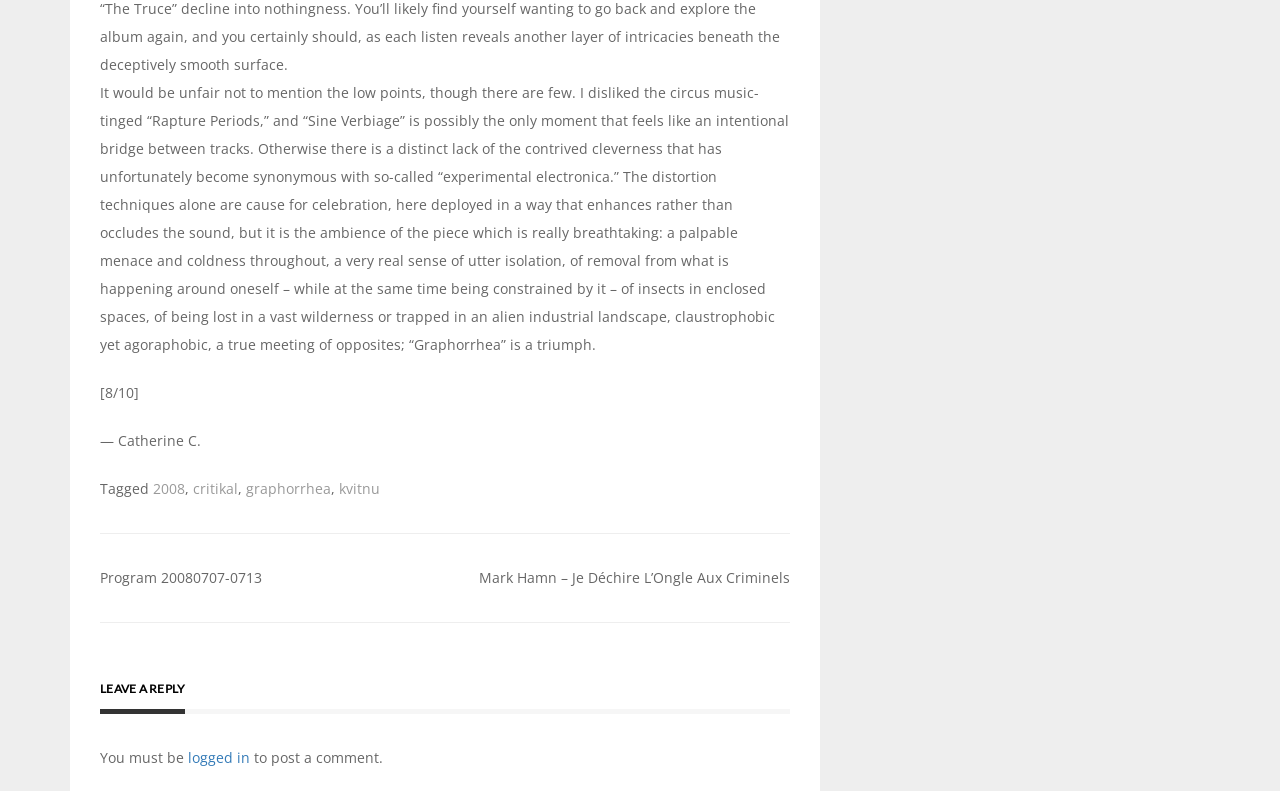What is required to post a comment?
Based on the screenshot, give a detailed explanation to answer the question.

According to the text, 'You must be logged in to post a comment.' which indicates that a user needs to be logged in to post a comment.